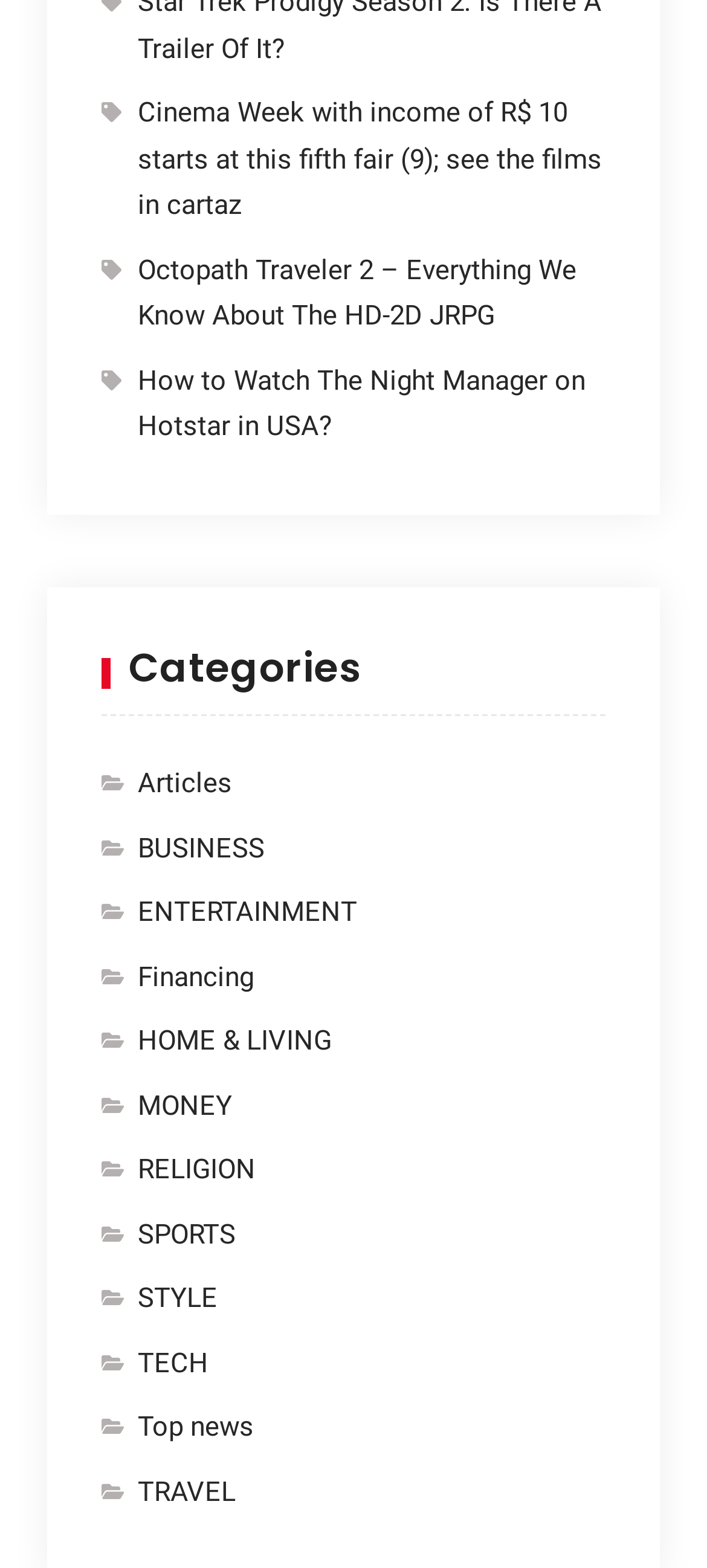Locate the bounding box coordinates of the element that needs to be clicked to carry out the instruction: "Explore articles". The coordinates should be given as four float numbers ranging from 0 to 1, i.e., [left, top, right, bottom].

[0.194, 0.486, 0.724, 0.515]